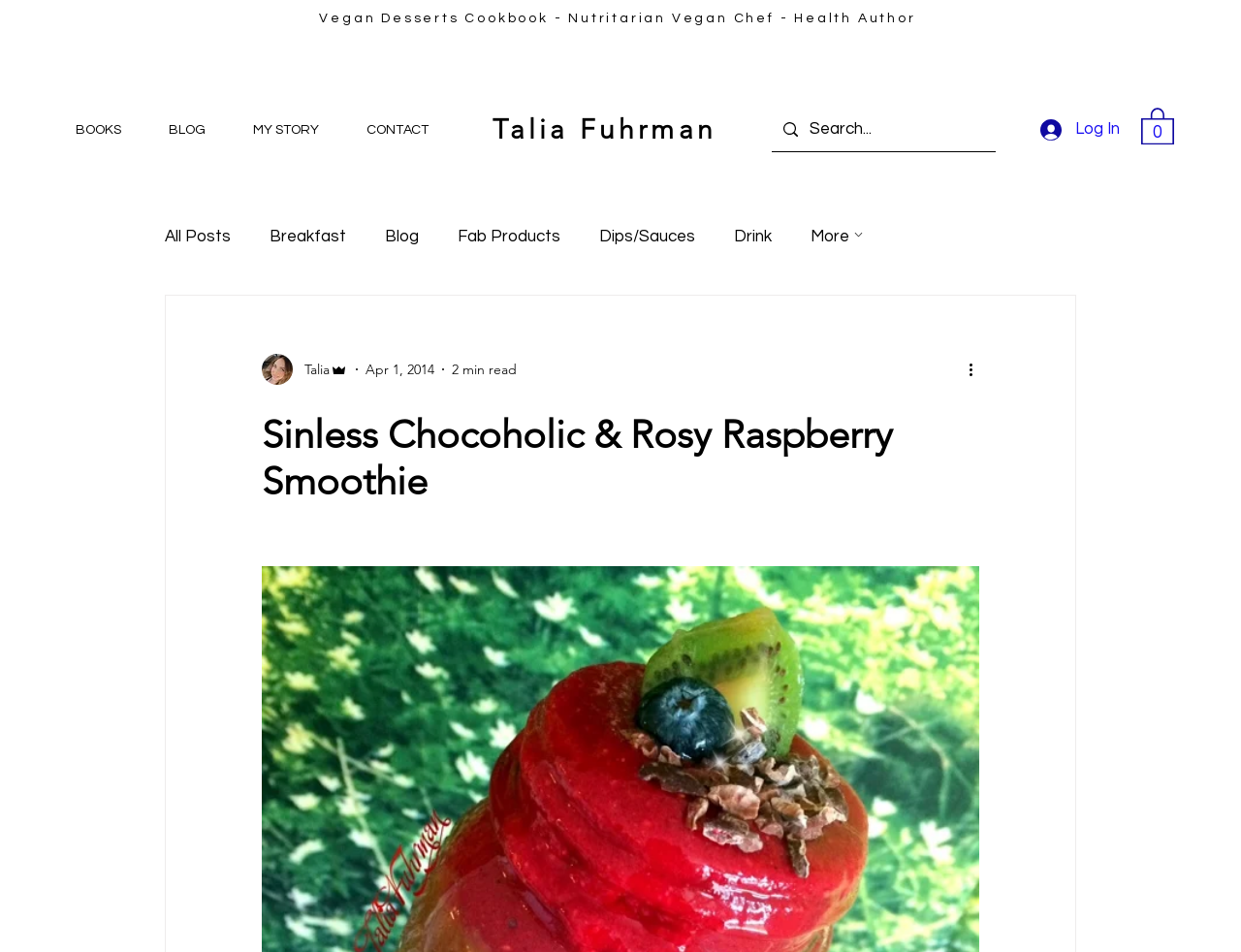Explain the contents of the webpage comprehensively.

This webpage appears to be a blog post about a smoothie recipe. At the top, there is a navigation menu with links to "BOOKS", "BLOG", "MY STORY", and "CONTACT". Below this, there is a link to the author's name, "Talia Fuhrman". 

To the right of the author's name, there is a search bar with a magnifying glass icon. Next to the search bar, there is a "Log In" button with a small icon. Further to the right, there is a "Cart with 0 items" button with a small shopping cart icon.

Below the navigation menu, there is a secondary navigation menu with links to different categories of blog posts, such as "All Posts", "Breakfast", "Blog", "Fab Products", "Dips/Sauces", and "Drink". There is also a "More" dropdown menu with an arrow icon.

The main content of the webpage is a blog post titled "Sinless Chocoholic & Rosy Raspberry Smoothie". The post includes a photo of the smoothie, and below the title, there is a byline with the author's name and a photo of the author. The post also includes the date "Apr 1, 2014" and an estimated reading time of "2 min read". There is a "More actions" button with a small icon at the bottom right of the post.